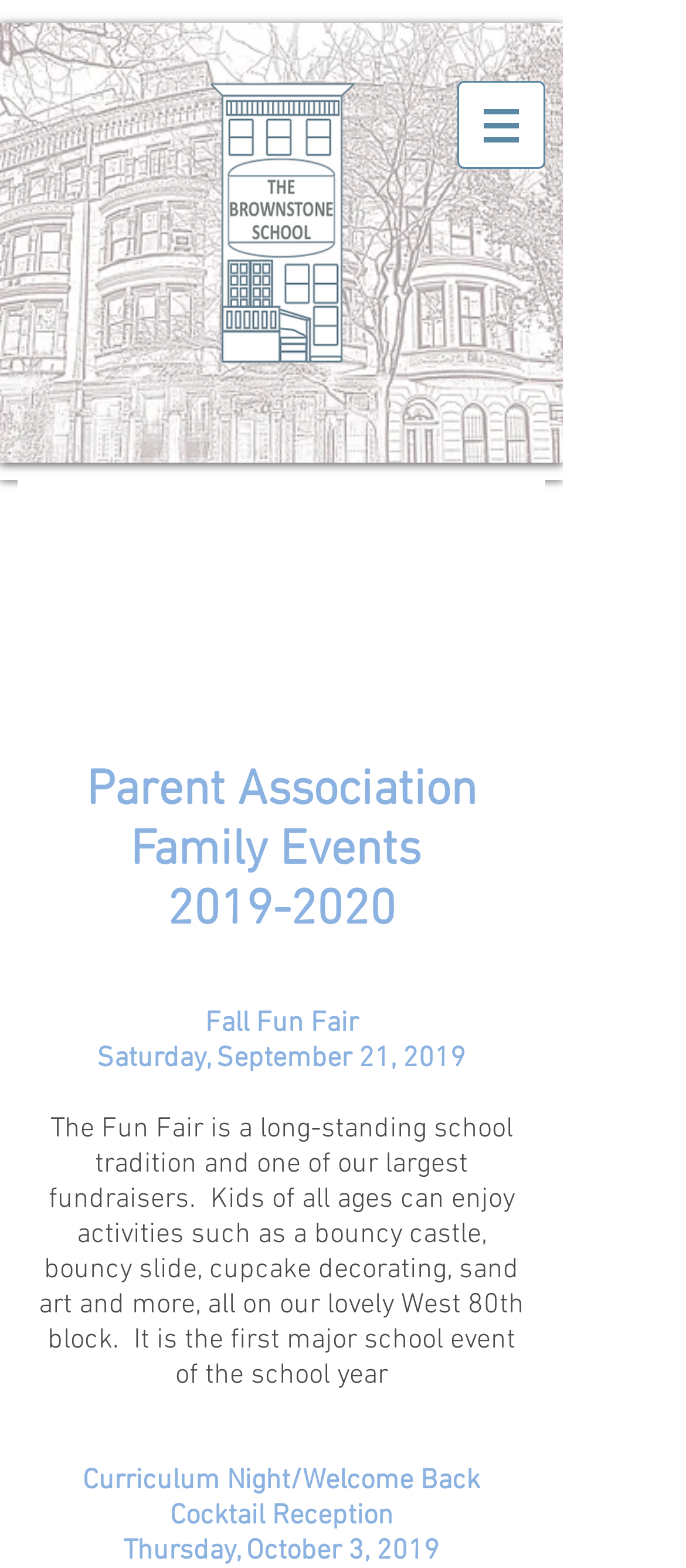What is the first event listed?
Give a single word or phrase answer based on the content of the image.

Fall Fun Fair